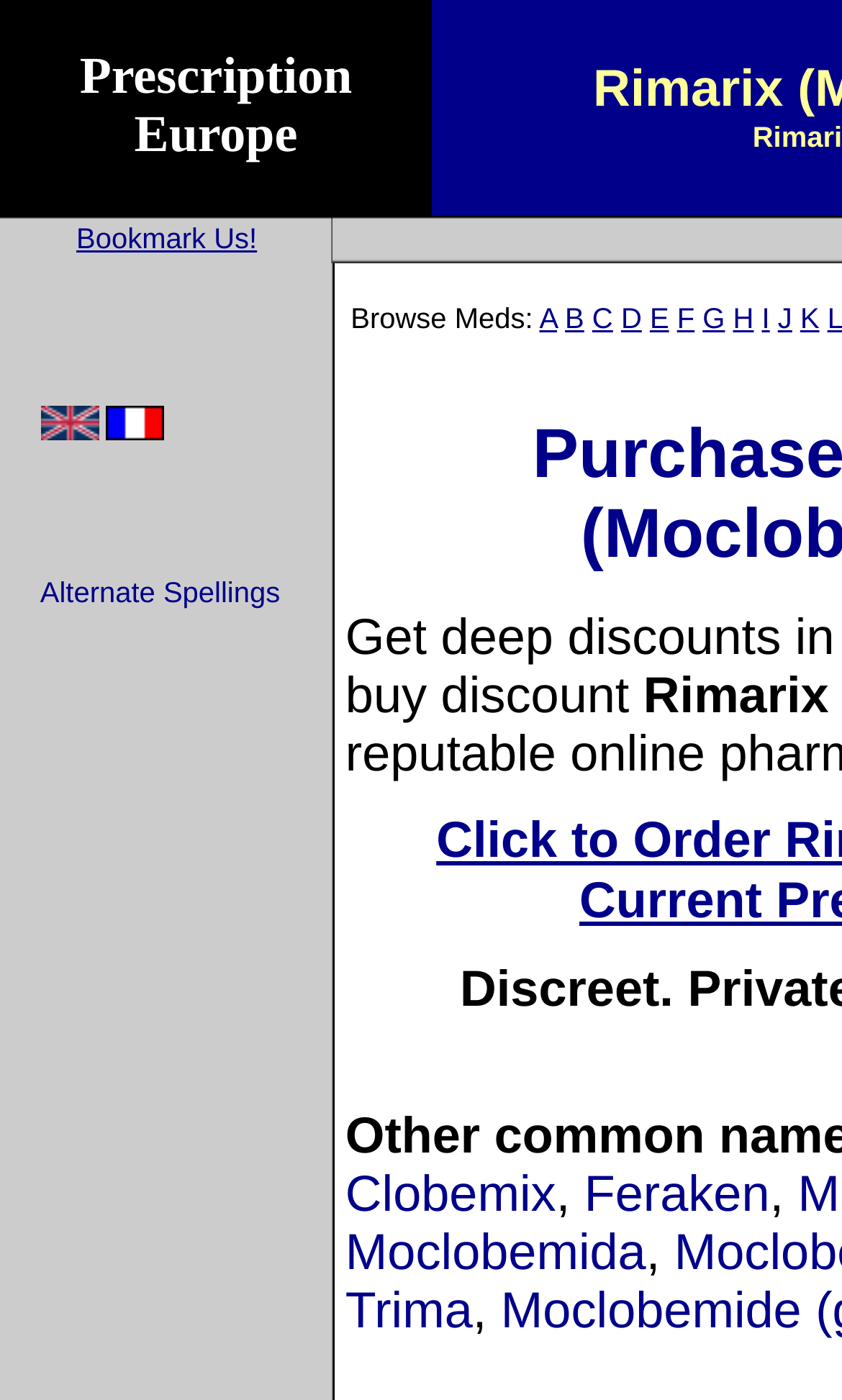Respond to the question below with a single word or phrase: What is the purpose of this webpage?

Buy Rimarix online